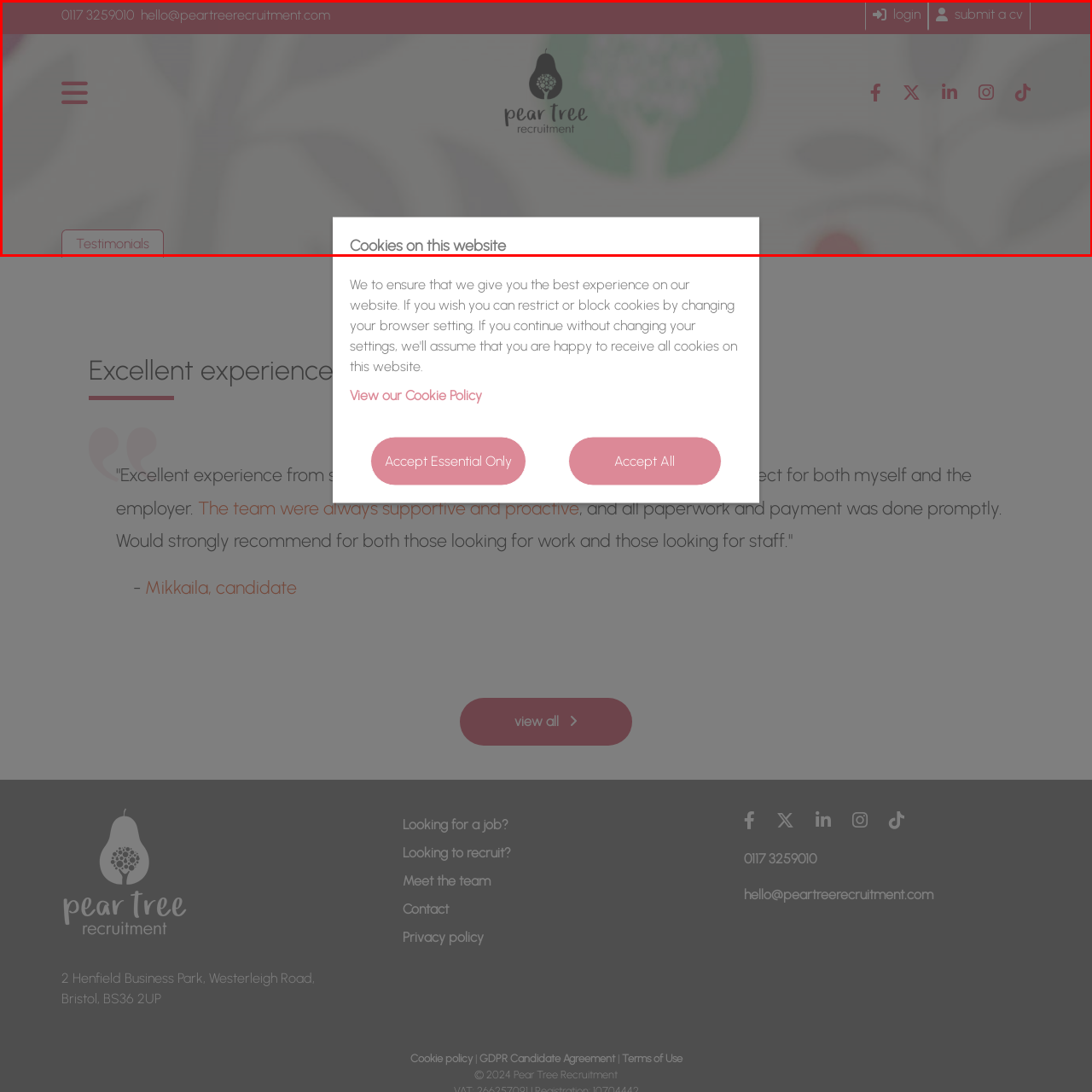What is the purpose of the notification on the website?
Observe the image enclosed by the red boundary and respond with a one-word or short-phrase answer.

Inform users about data privacy choices